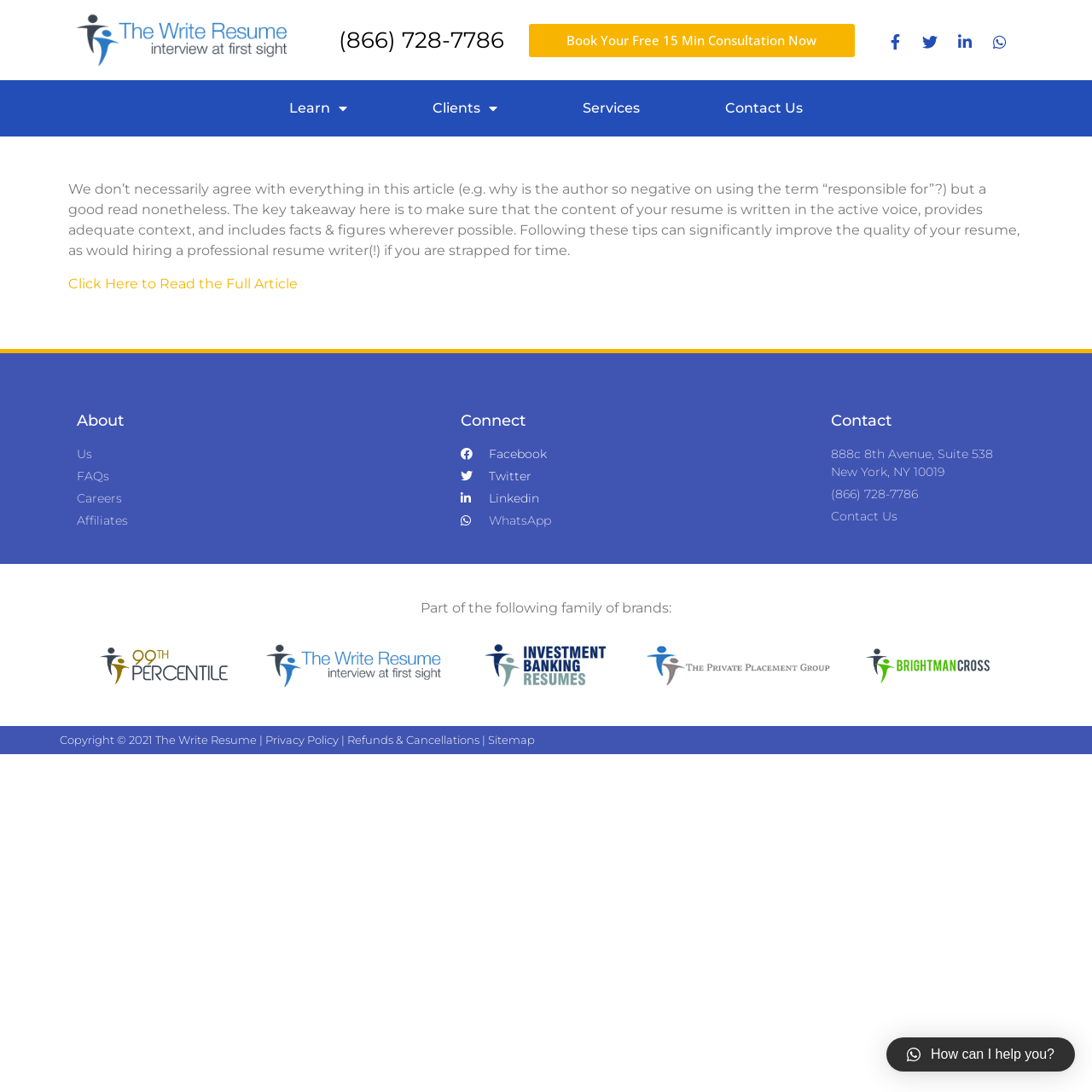Determine the bounding box coordinates for the area that should be clicked to carry out the following instruction: "Check WhatsApp".

[0.902, 0.024, 0.93, 0.052]